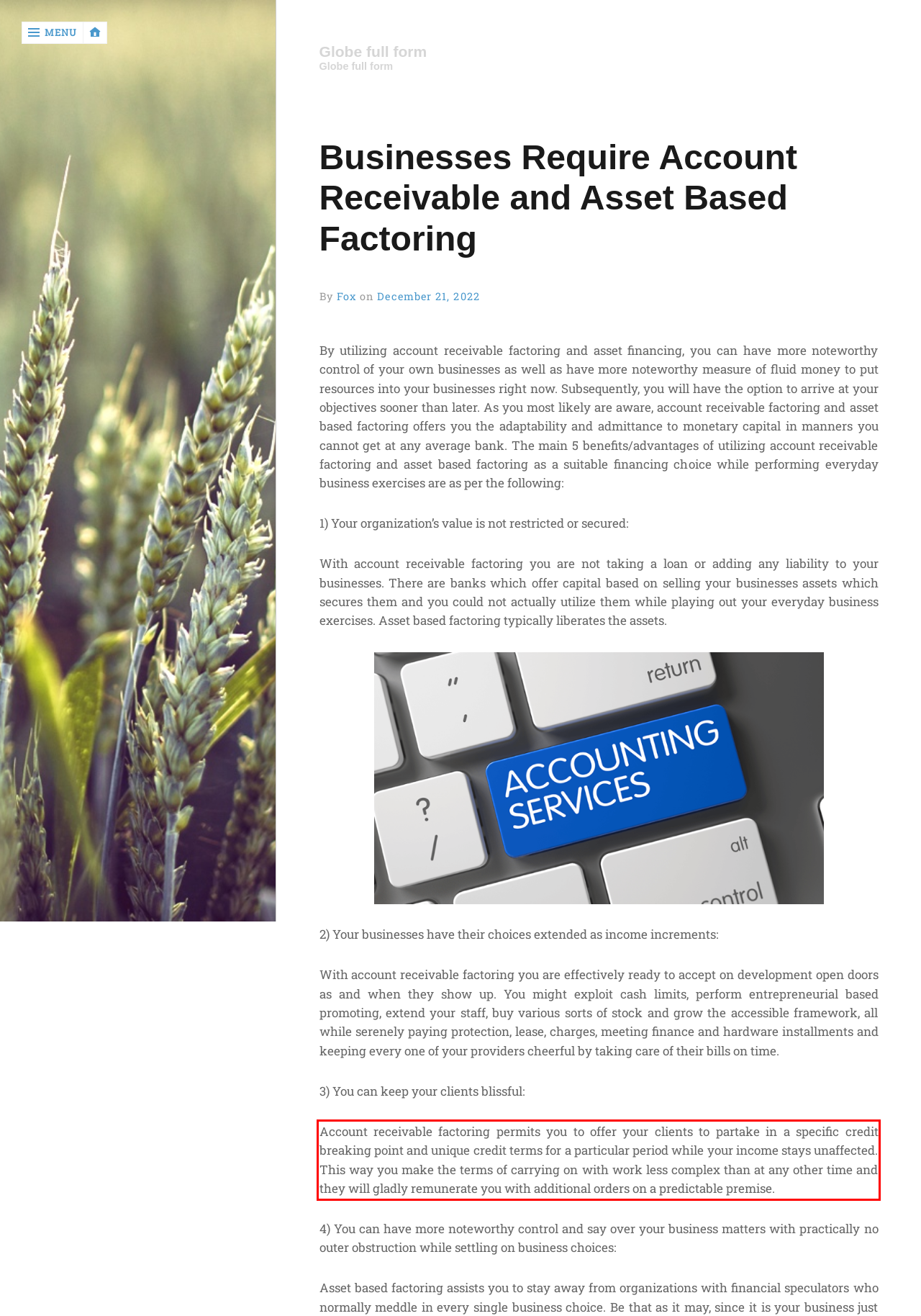Observe the screenshot of the webpage that includes a red rectangle bounding box. Conduct OCR on the content inside this red bounding box and generate the text.

Account receivable factoring permits you to offer your clients to partake in a specific credit breaking point and unique credit terms for a particular period while your income stays unaffected. This way you make the terms of carrying on with work less complex than at any other time and they will gladly remunerate you with additional orders on a predictable premise.